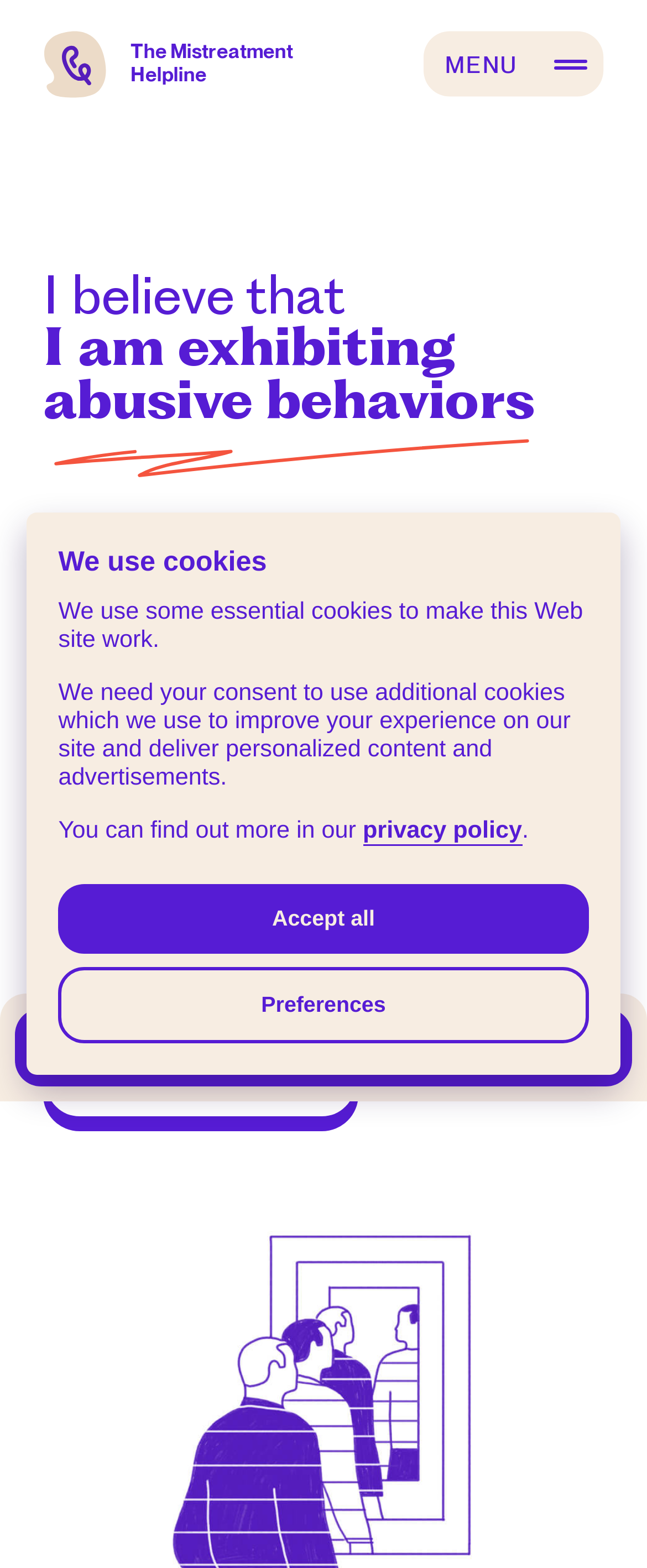Produce an elaborate caption capturing the essence of the webpage.

The webpage is a provincial helpline and referral service that specializes in mistreatment. At the top left of the page, there is a link to go to the main content, and next to it, a link to "The Mistreatment Helpline". On the top right, there is a button to open the navigation menu. 

Below the top section, there is a prominent phone number "1-888-489-2287" displayed on the page. Underneath the phone number, there is a heading that reads "I believe that I am exhibiting abusive behaviors". 

Following the heading, there is a paragraph of text that explains how mistreatment affects people from all walks of life and the devastating consequences it has. The text also mentions that the helpline is available to support those who believe they have been abusive. 

Below the paragraph, there are two links, "Identify mistreatment" and "Am I abusive?", which are positioned side by side. 

A dialog box pops up on the page, titled "We use cookies", which explains the use of essential and additional cookies on the website. The dialog box contains a heading, three paragraphs of text, and a link to the privacy policy. There are also two buttons, "Accept all" and "Preferences", at the bottom of the dialog box.